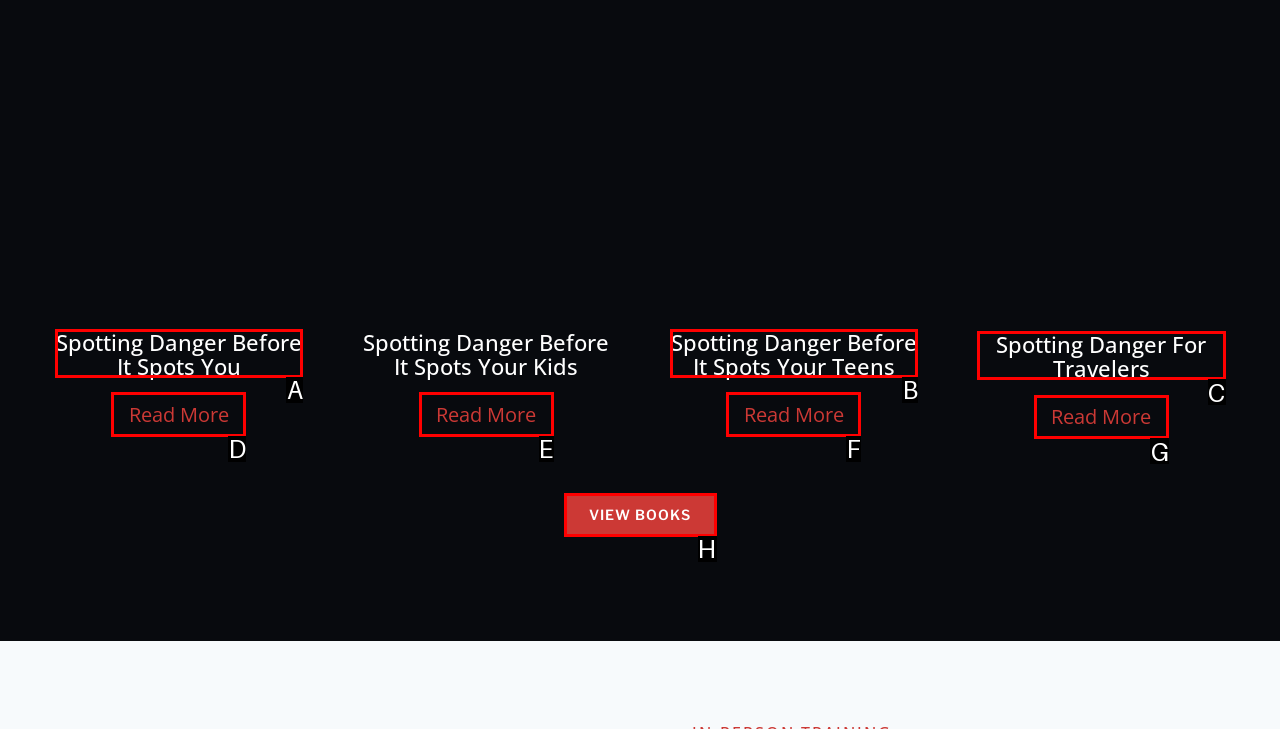Select the appropriate bounding box to fulfill the task: Read more about spotting danger for travelers Respond with the corresponding letter from the choices provided.

G